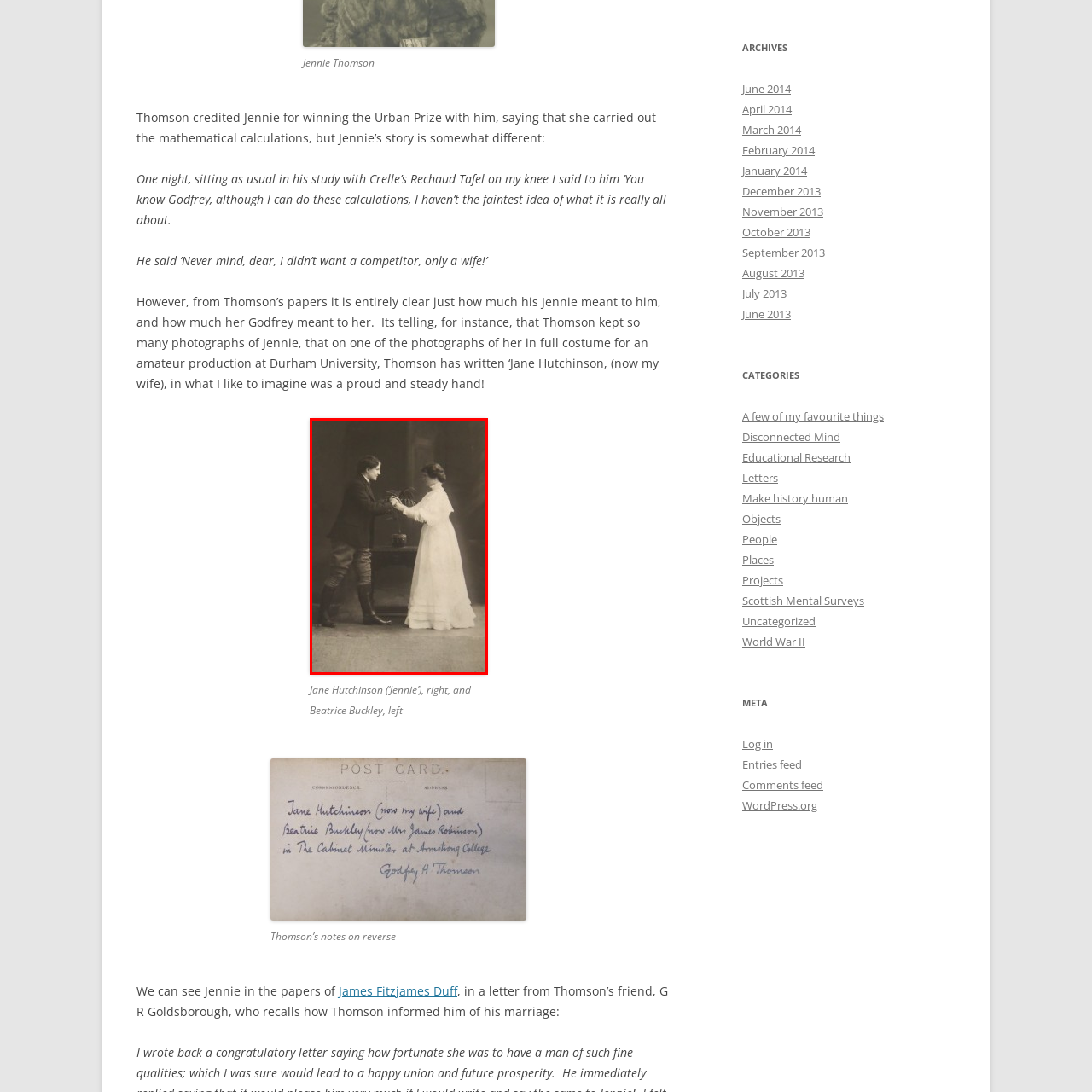What is the significance of Jennie's relationships?
Check the image inside the red bounding box and provide your answer in a single word or short phrase.

Pivotal role in Thomson's journey